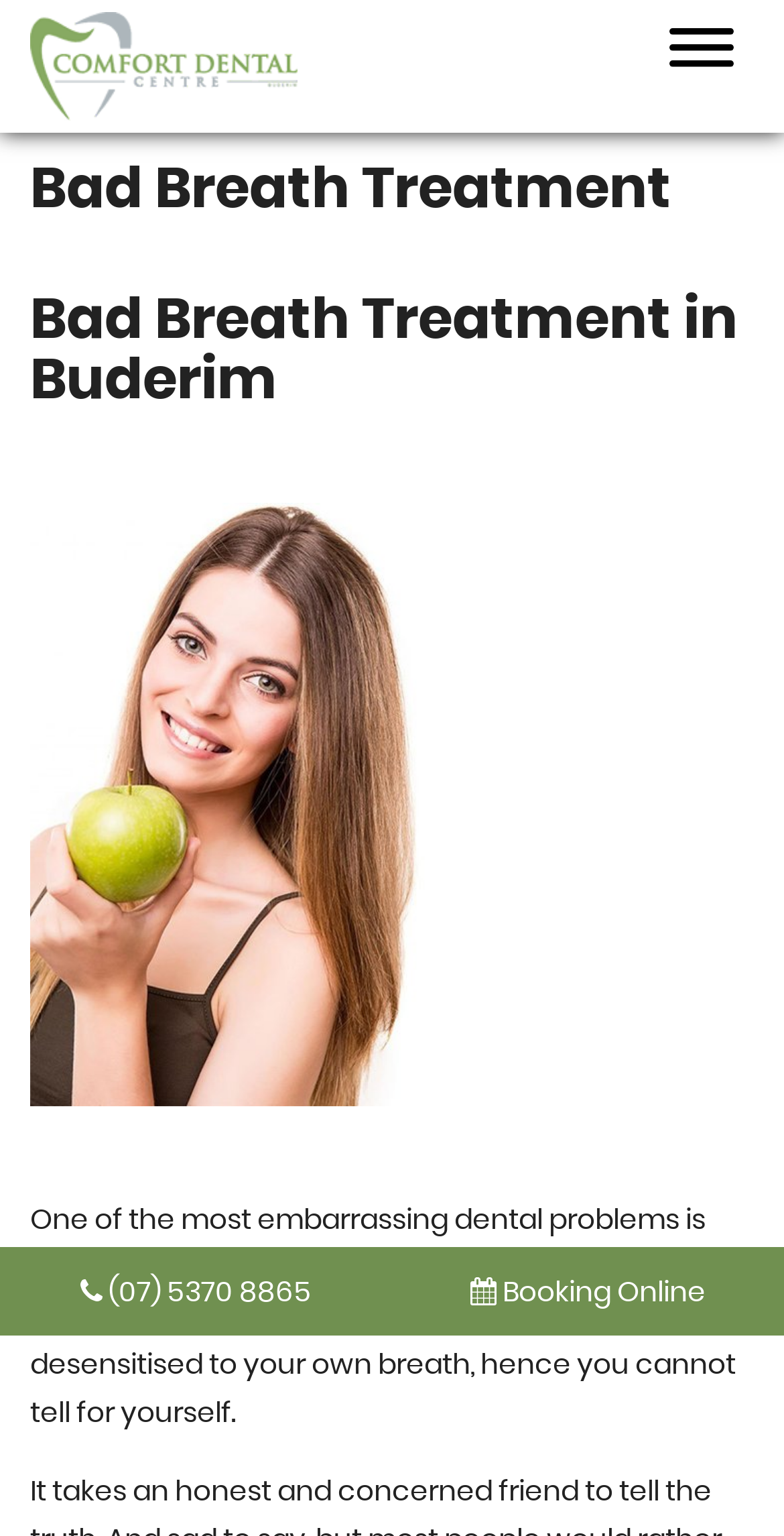Provide the bounding box coordinates in the format (top-left x, top-left y, bottom-right x, bottom-right y). All values are floating point numbers between 0 and 1. Determine the bounding box coordinate of the UI element described as: aria-label="Toggle Menu"

[0.854, 0.011, 0.936, 0.036]